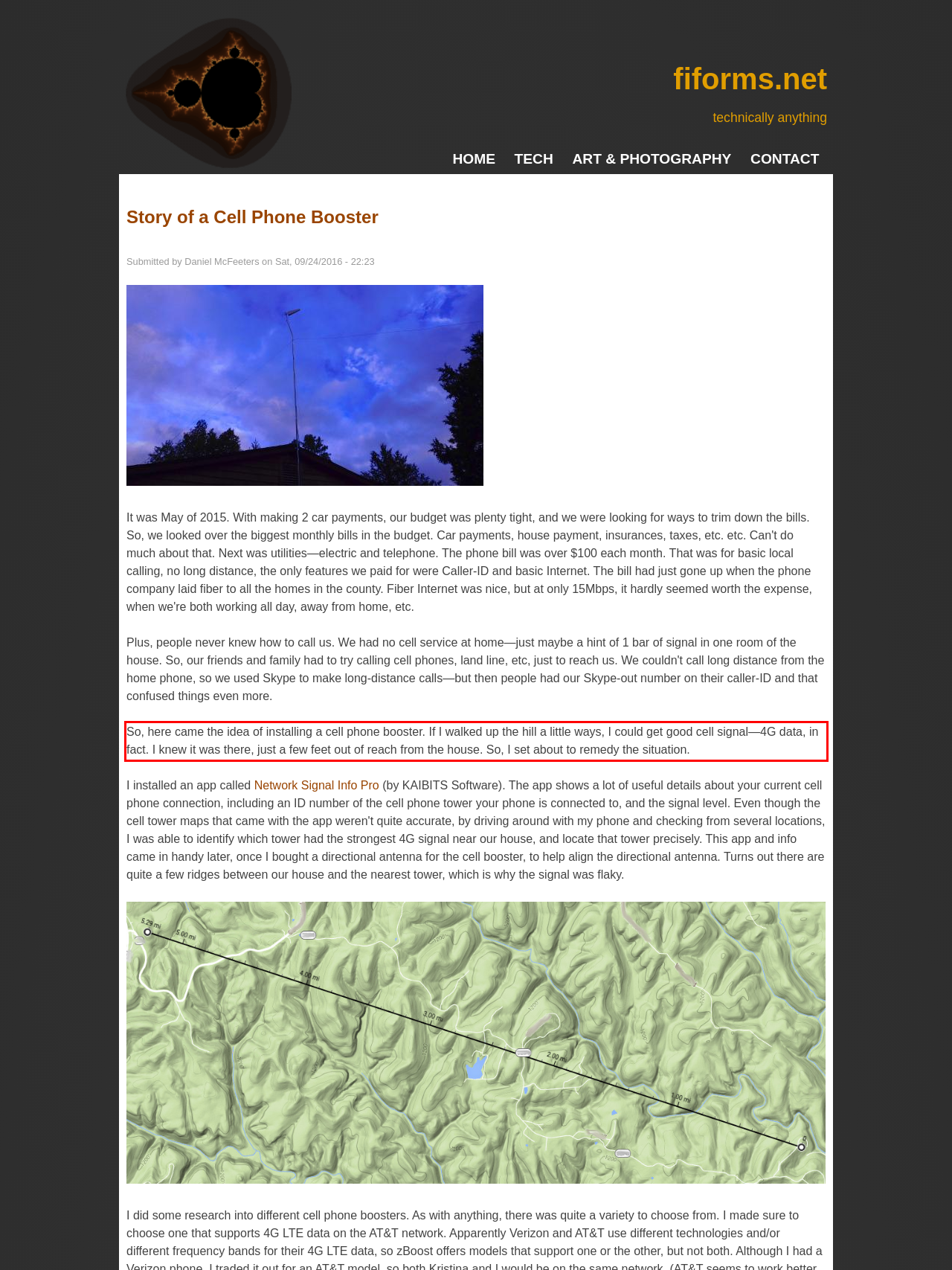You are provided with a screenshot of a webpage that includes a red bounding box. Extract and generate the text content found within the red bounding box.

So, here came the idea of installing a cell phone booster. If I walked up the hill a little ways, I could get good cell signal—4G data, in fact. I knew it was there, just a few feet out of reach from the house. So, I set about to remedy the situation.